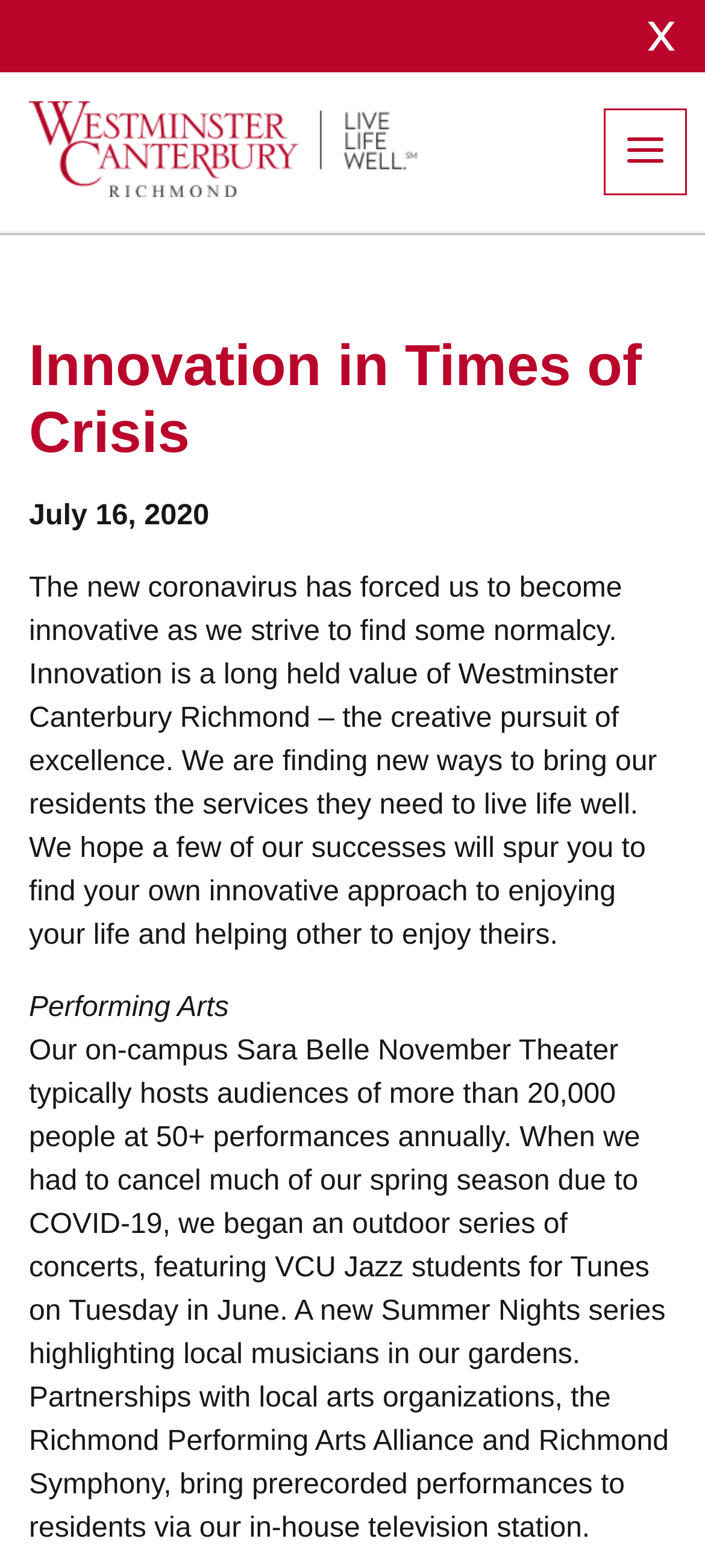Can you give a detailed response to the following question using the information from the image? What is the purpose of the blog post?

The blog post mentions that innovation is a long-held value of Westminster Canterbury Richmond and that they are finding new ways to bring services to their residents, suggesting that the purpose of the blog post is to share innovative approaches during times of crisis.